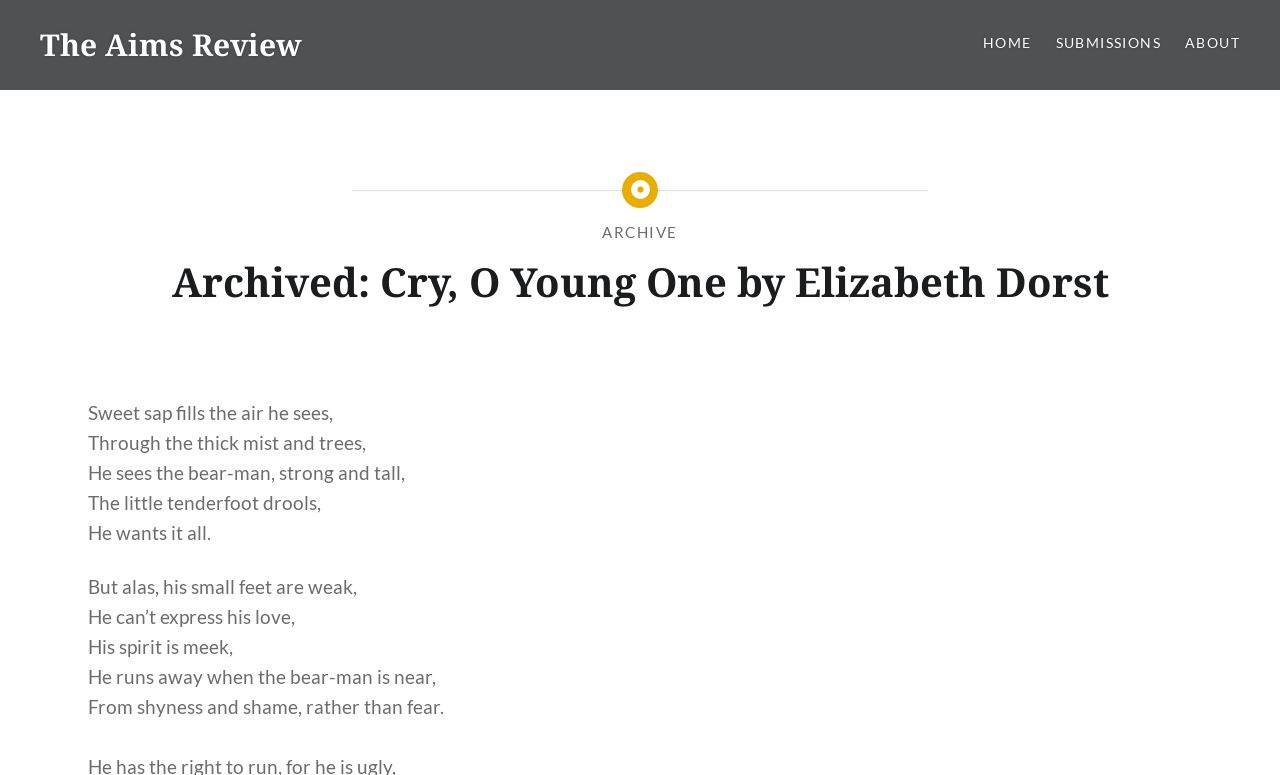Locate the bounding box of the UI element with the following description: "Submissions".

[0.825, 0.041, 0.907, 0.07]